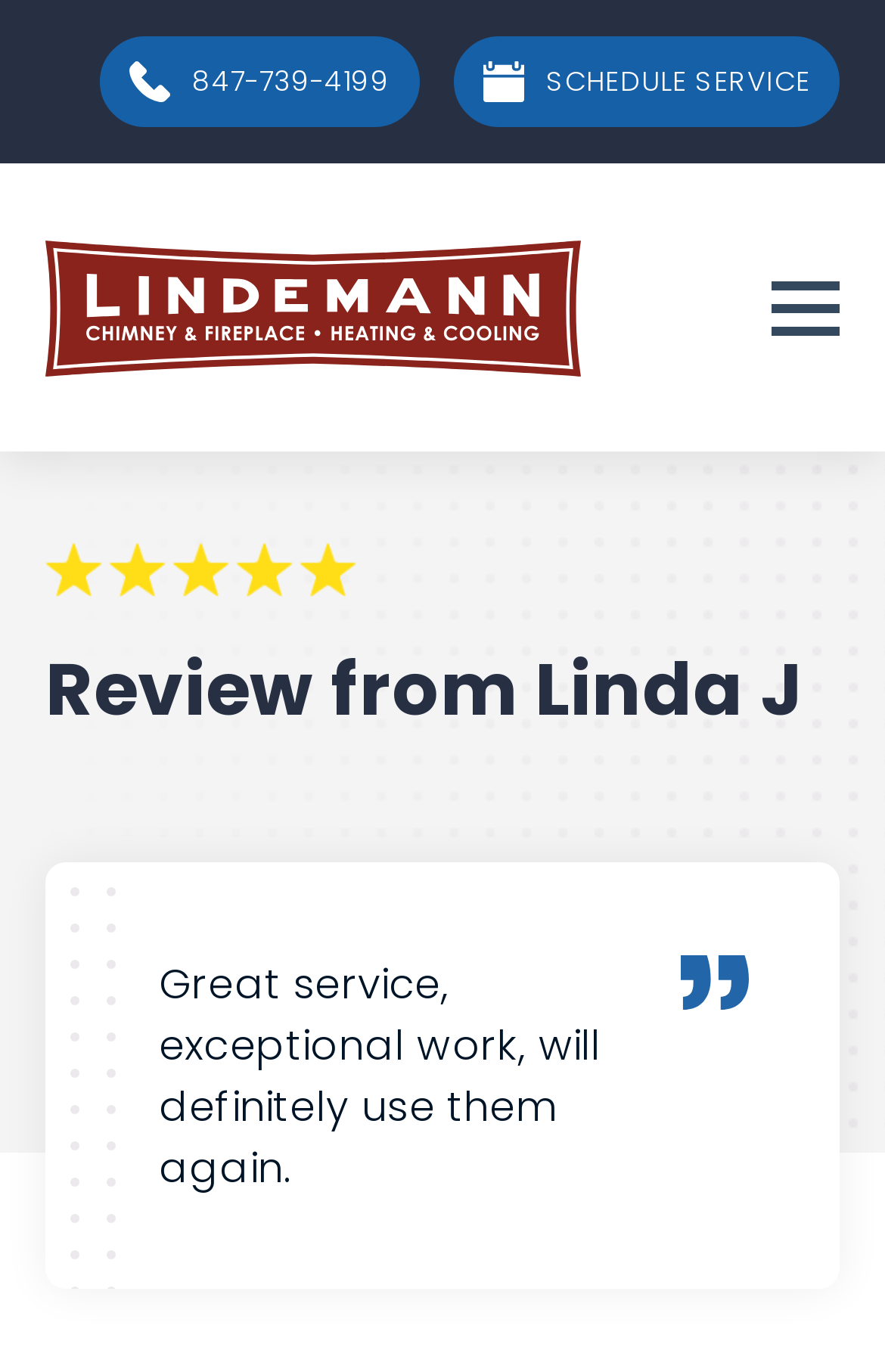Locate the UI element described by PAYMENTS in the provided webpage screenshot. Return the bounding box coordinates in the format (top-left x, top-left y, bottom-right x, bottom-right y), ensuring all values are between 0 and 1.

None